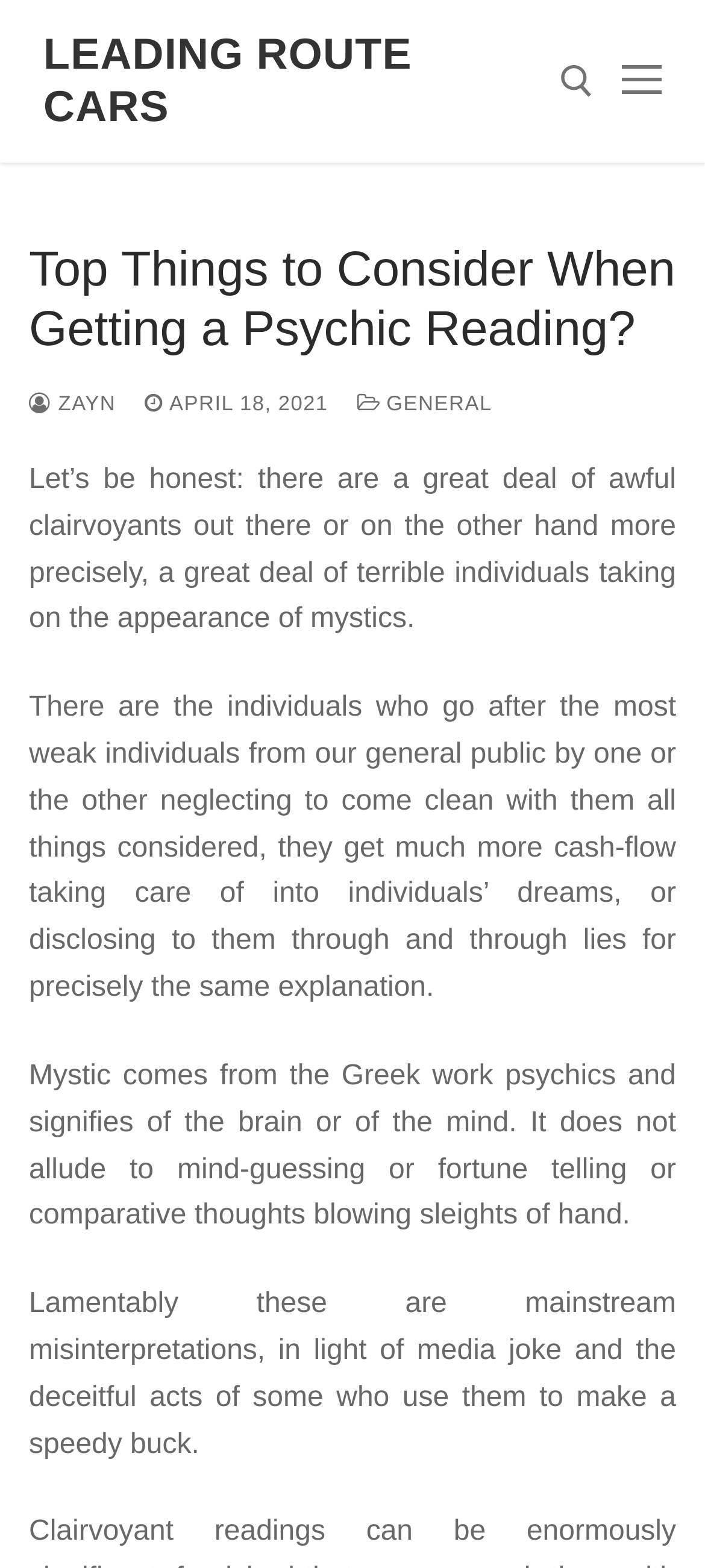Please identify the bounding box coordinates of the clickable region that I should interact with to perform the following instruction: "Visit the homepage of Leading Route Cars". The coordinates should be expressed as four float numbers between 0 and 1, i.e., [left, top, right, bottom].

[0.062, 0.018, 0.754, 0.085]